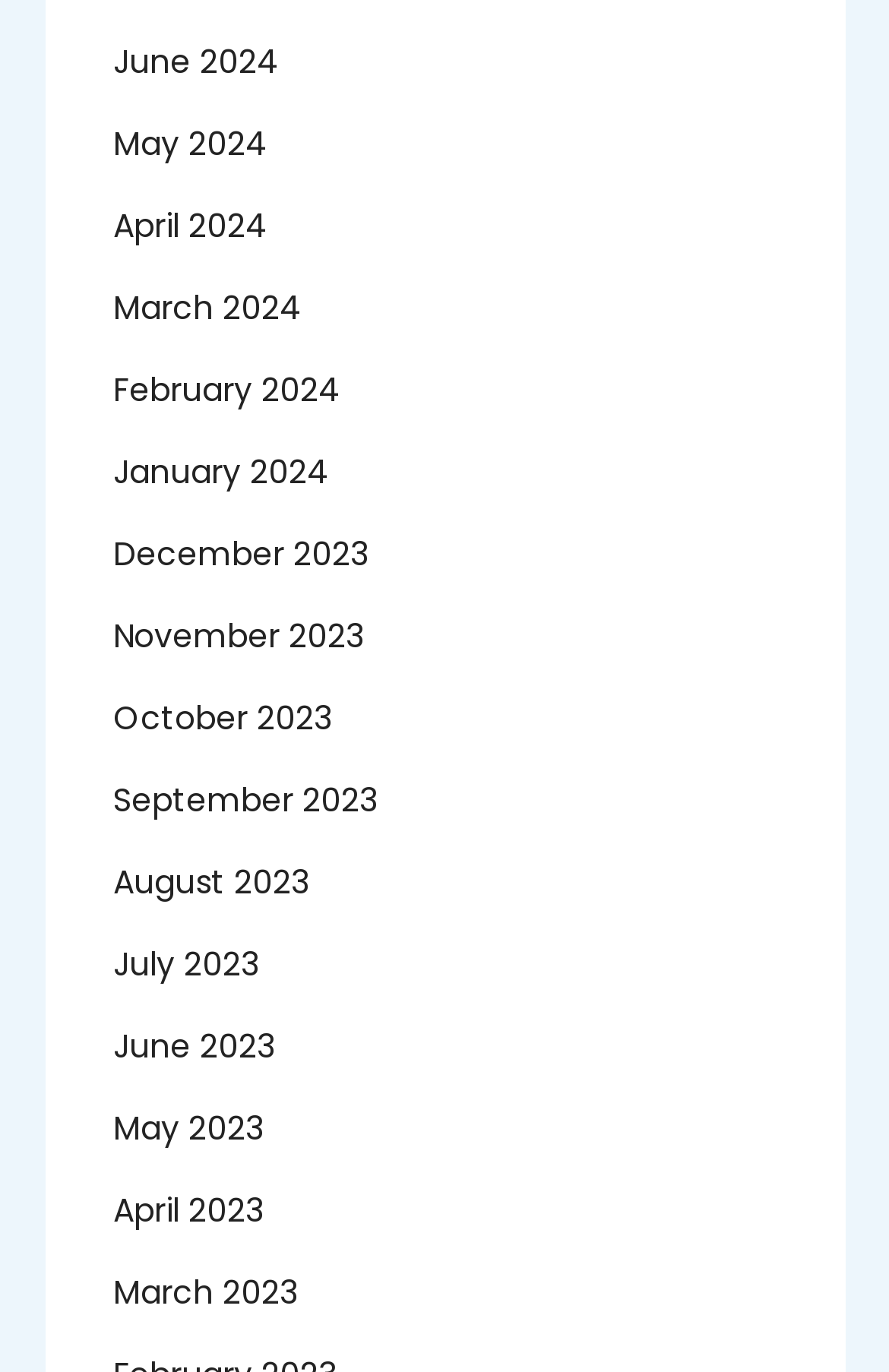Please pinpoint the bounding box coordinates for the region I should click to adhere to this instruction: "check March 2024".

[0.127, 0.202, 0.34, 0.245]